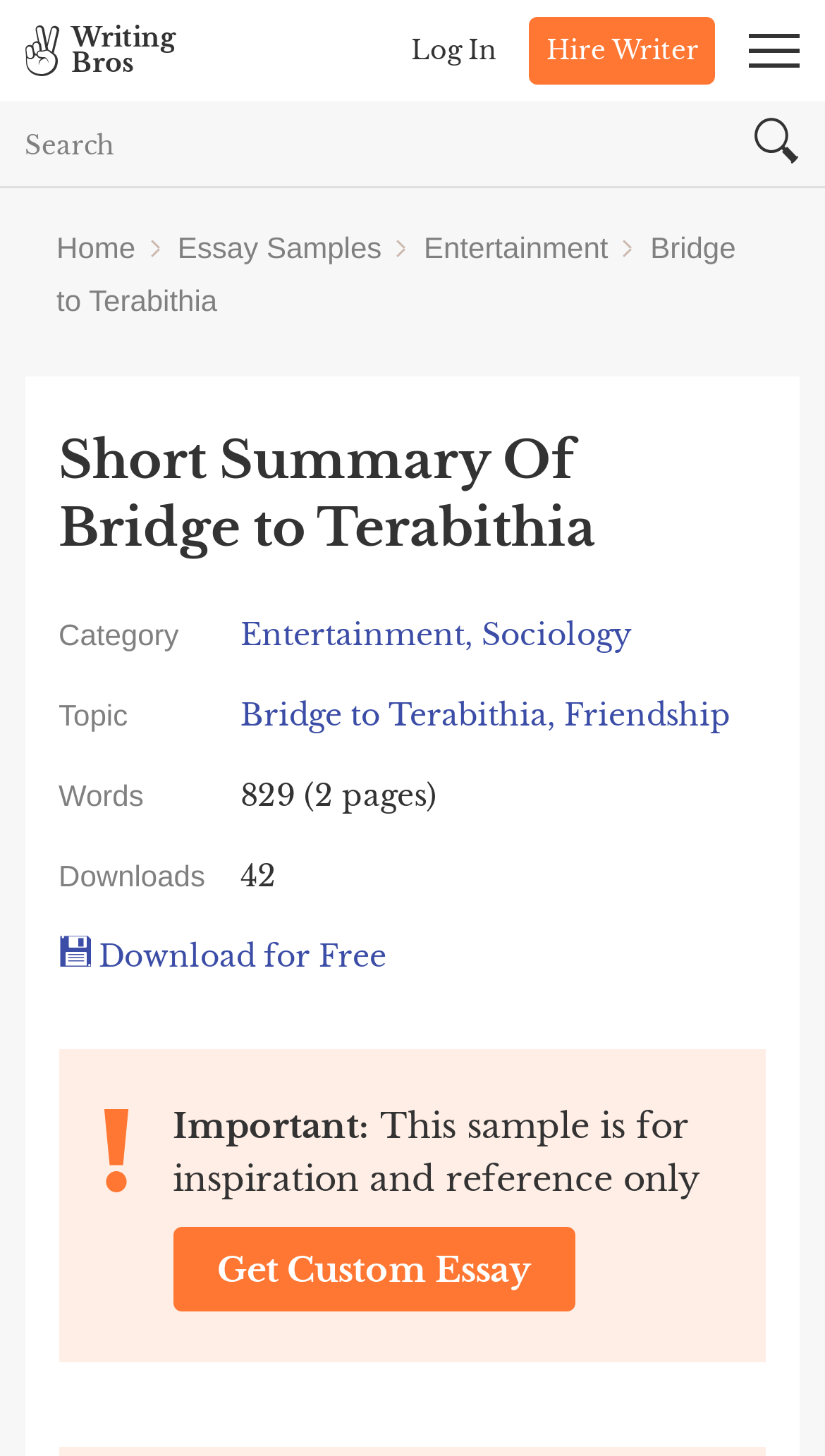Provide a brief response using a word or short phrase to this question:
What is the category of the essay?

Entertainment, Sociology